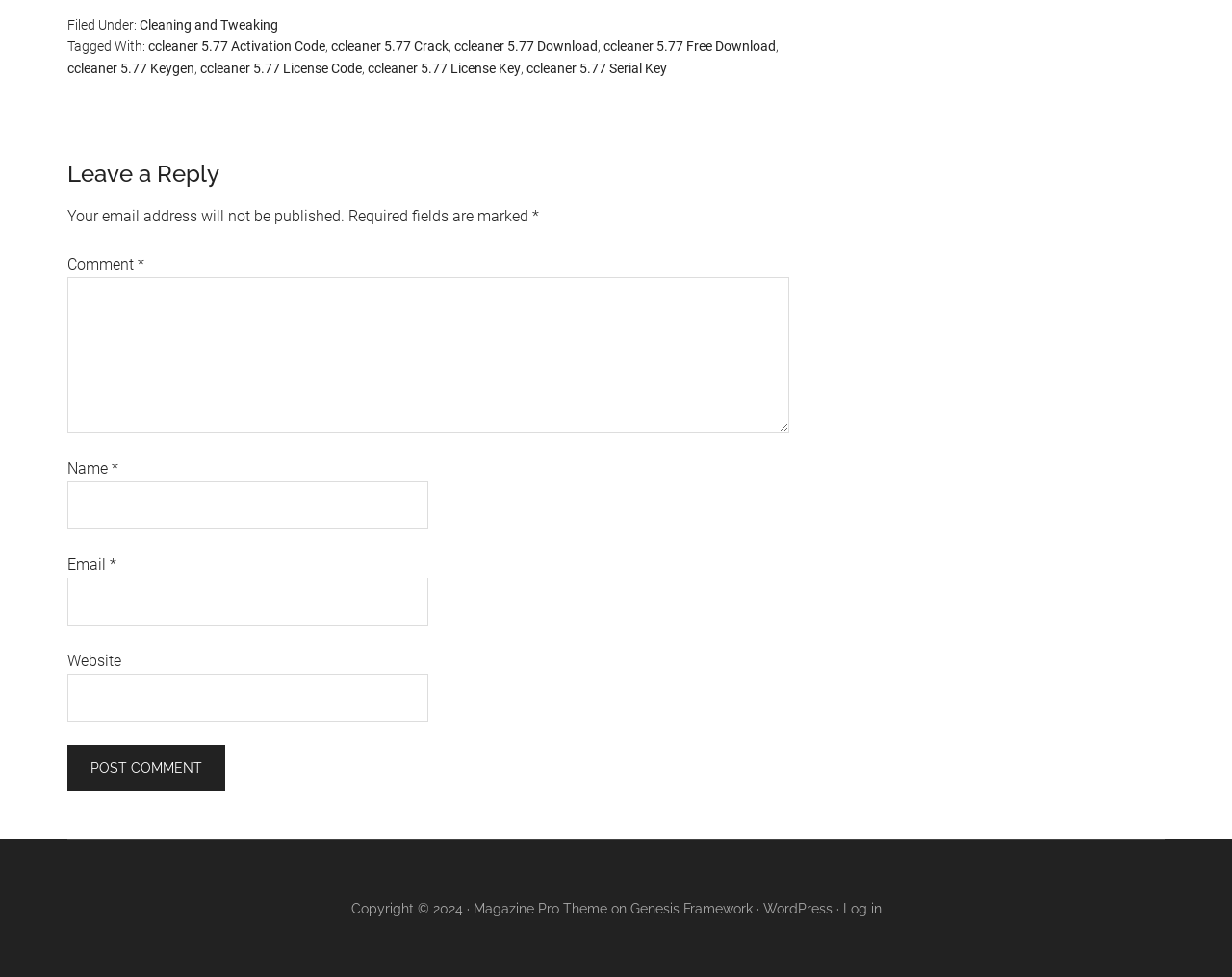What is the purpose of the form?
Can you give a detailed and elaborate answer to the question?

The form on the webpage is designed to allow users to leave a comment, as indicated by the heading 'Leave a Reply' and the presence of fields for comment, name, email, and website, along with a 'Post Comment' button.